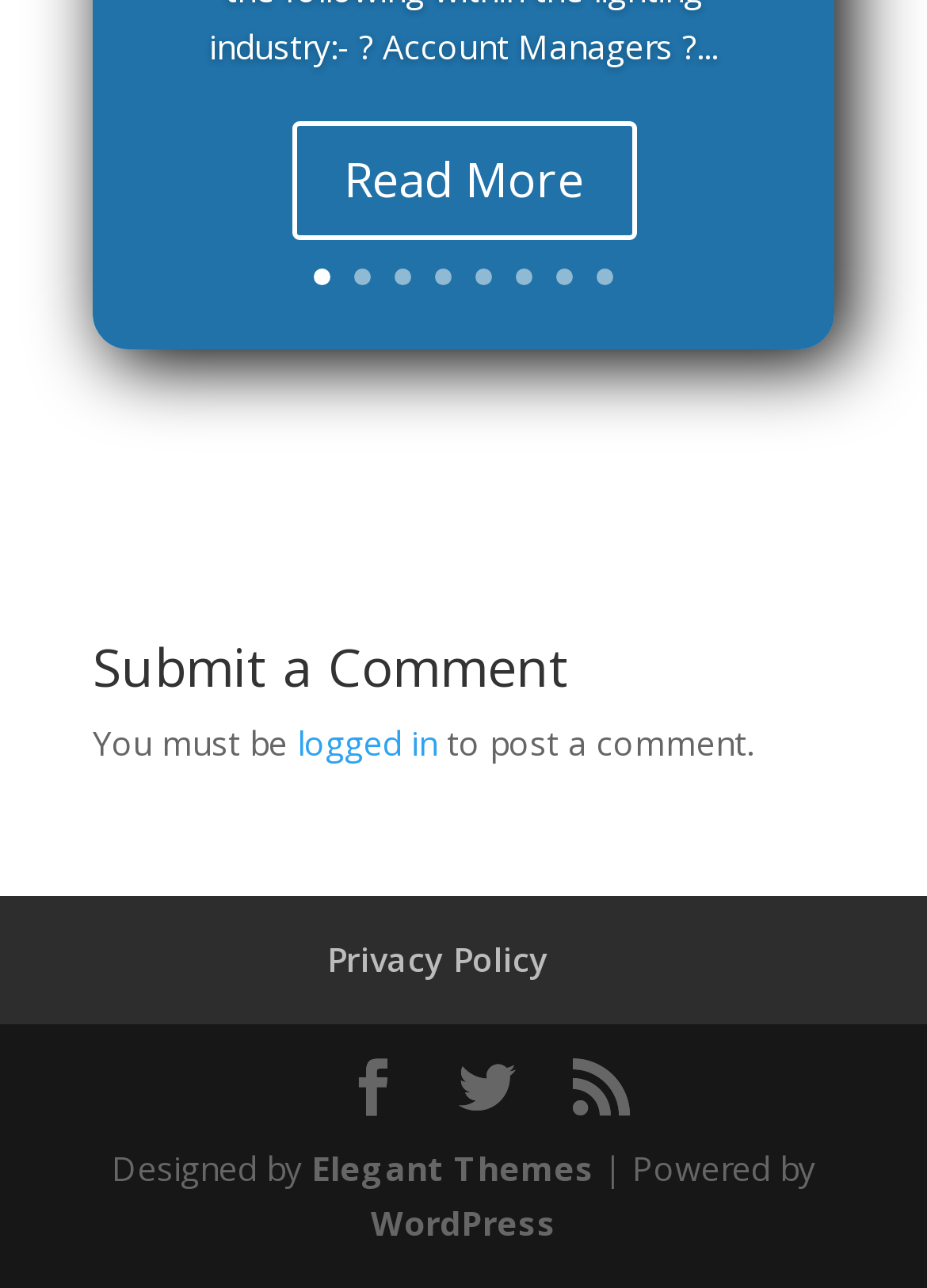Provide the bounding box coordinates for the UI element that is described as: "Read More".

[0.314, 0.095, 0.686, 0.187]